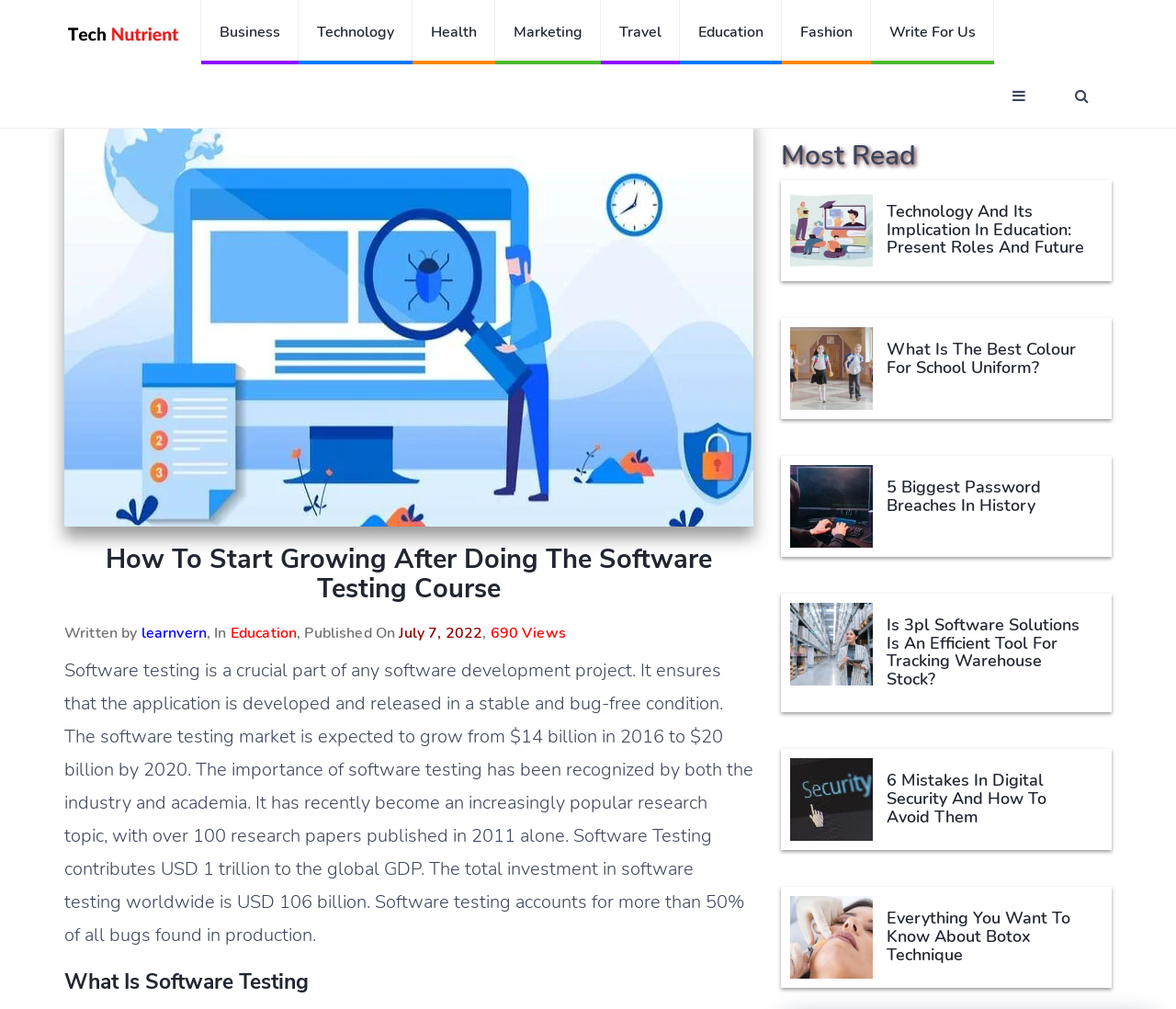Present a detailed account of what is displayed on the webpage.

The webpage is about learning software testing in Telugu from industry experts. At the top, there is a logo of "Tech Nutrient" with a link to the website. Below the logo, there are several links to different categories, including "Business", "Technology", "Health", "Marketing", "Travel", "Education", and "Fashion". 

To the right of the categories, there are two buttons, one with a search icon and the other with a bell icon. Below these buttons, there is a link to the "Home" page and a link to the current article, "How To Start Growing After Doing The Software Testing Course". 

The main content of the webpage is an article with the same title as the link. The article has a heading and an image above the text. The text describes the importance of software testing in software development projects and its growing market. 

Below the article, there is information about the author, "learnvern", and the publication date, "July 7, 2022". The article has received 690 views. 

Further down, there is a section with a heading "What Is Software Testing". 

On the right side of the webpage, there is a section with the title "Most Read" and several links to other articles, including "Technology and Its Implication in Education: Present Roles and Future", "What Is The Best Colour For School Uniform?", "5 Biggest Password Breaches in History", "Is 3pl Software Solutions Is an Efficient Tool for Tracking Warehouse Stock?", "6 Mistakes in Digital Security and How to Avoid Them", and "Everything You Want To Know About Botox Technique". Each link has a corresponding image.